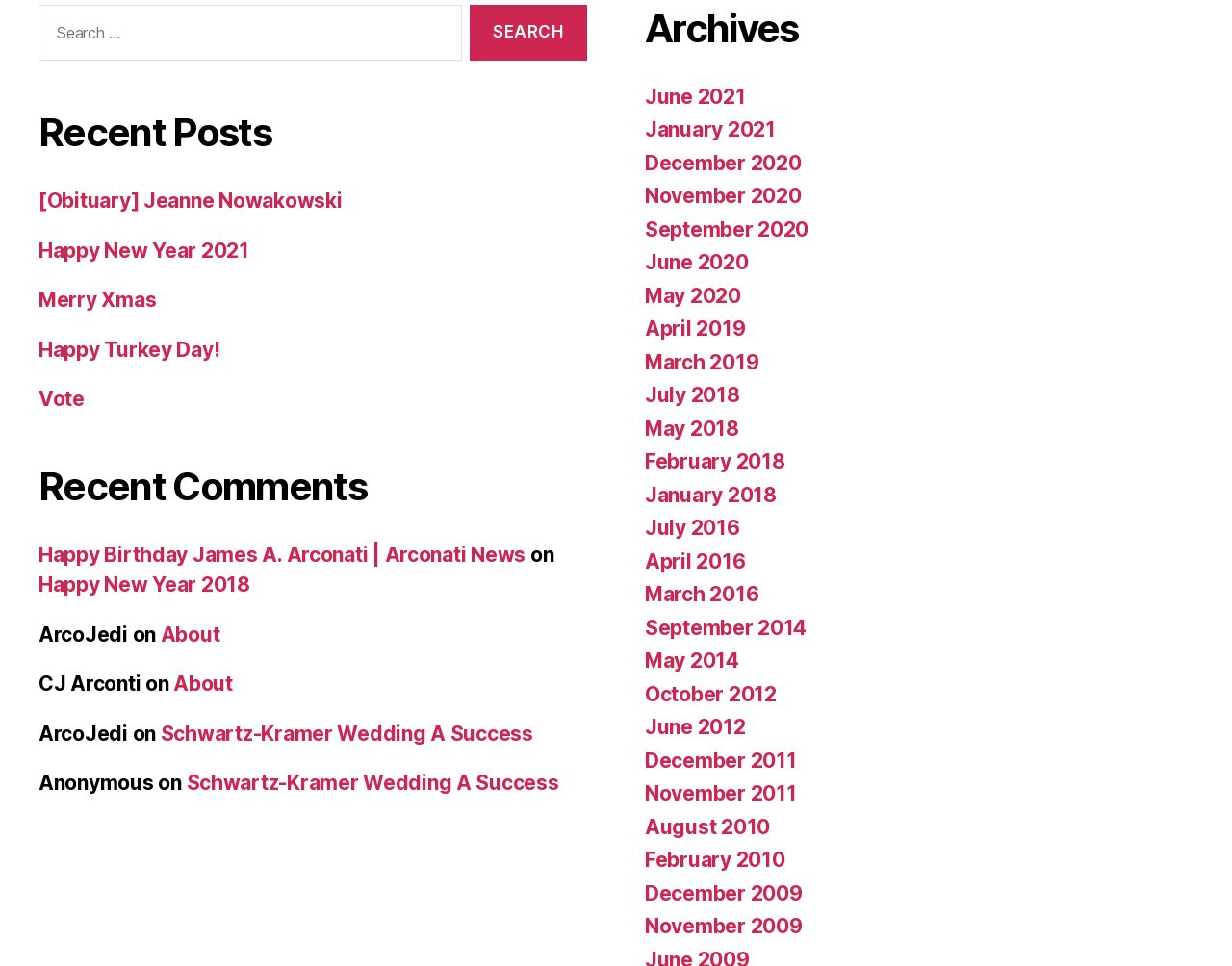Locate the bounding box coordinates of the clickable area to execute the instruction: "View recent post 'Obituary' ". Provide the coordinates as four float numbers between 0 and 1, represented as [left, top, right, bottom].

[0.031, 0.195, 0.278, 0.22]